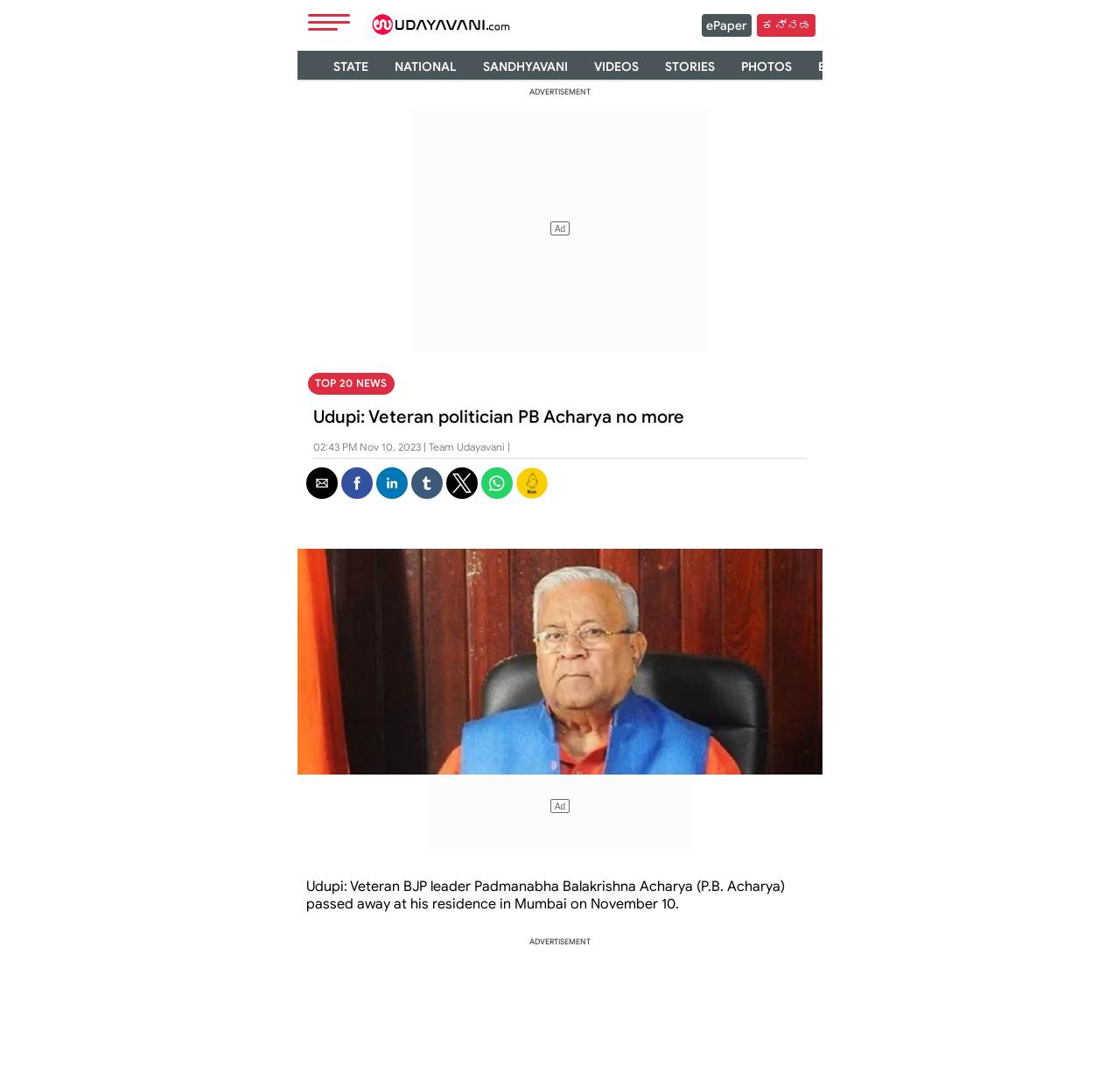Please provide the bounding box coordinates for the element that needs to be clicked to perform the following instruction: "Share the article by email". The coordinates should be given as four float numbers between 0 and 1, i.e., [left, top, right, bottom].

[0.273, 0.433, 0.302, 0.462]